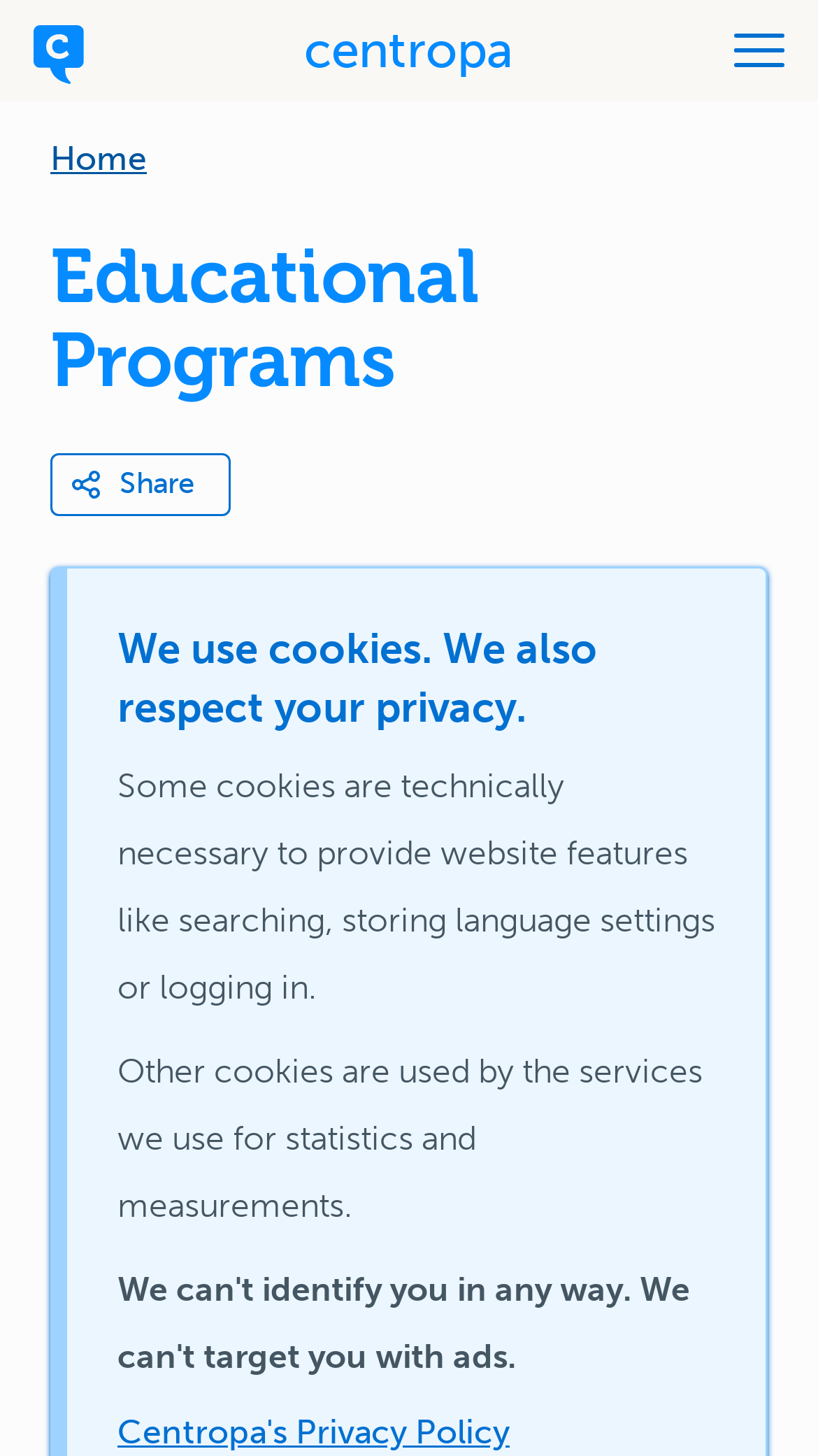Predict the bounding box for the UI component with the following description: "parent_node: centropa aria-label="Menu opener"".

[0.856, 0.0, 1.0, 0.069]